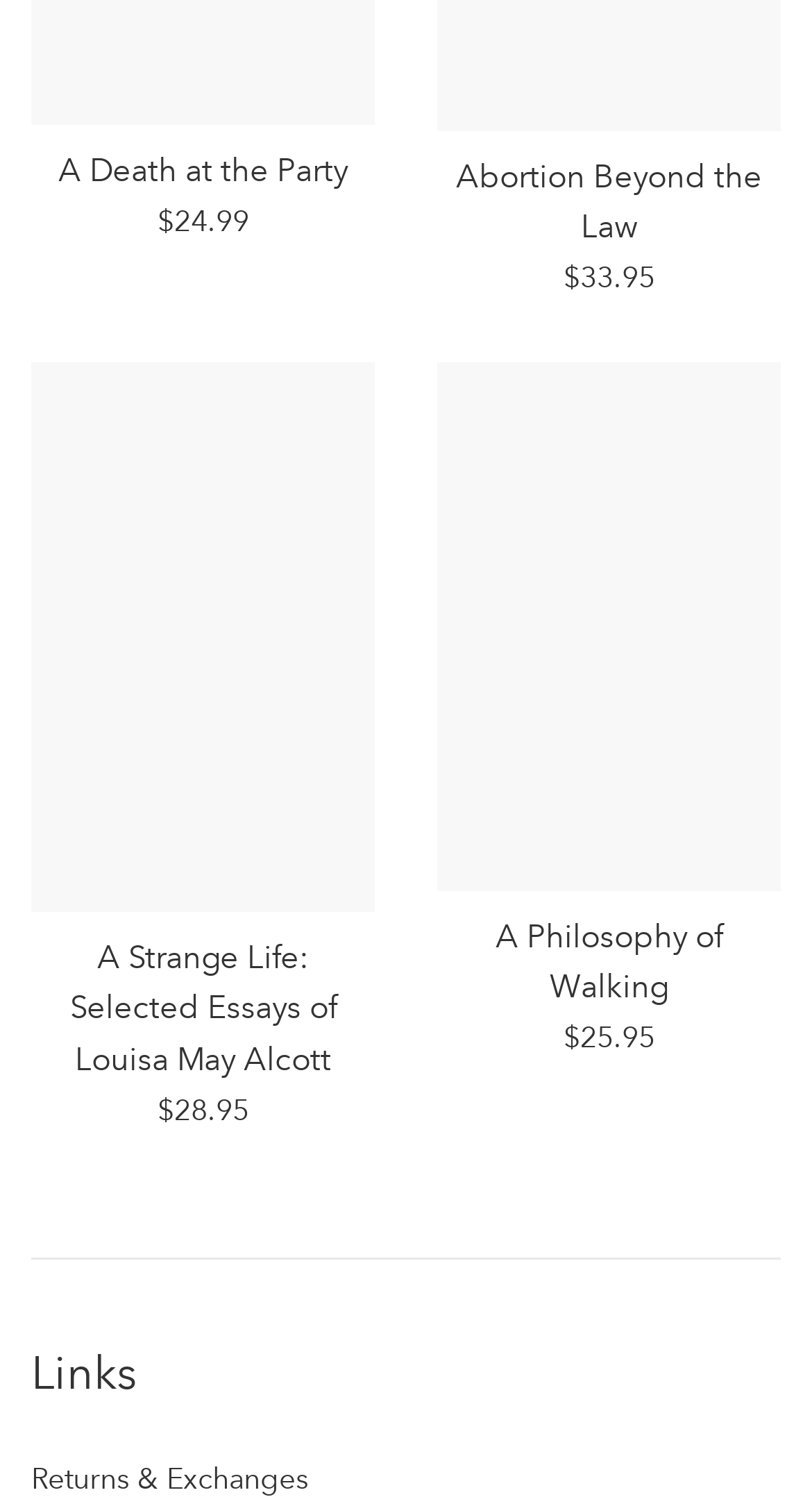What is the price of 'A Philosophy of Walking'?
Using the screenshot, give a one-word or short phrase answer.

$25.95